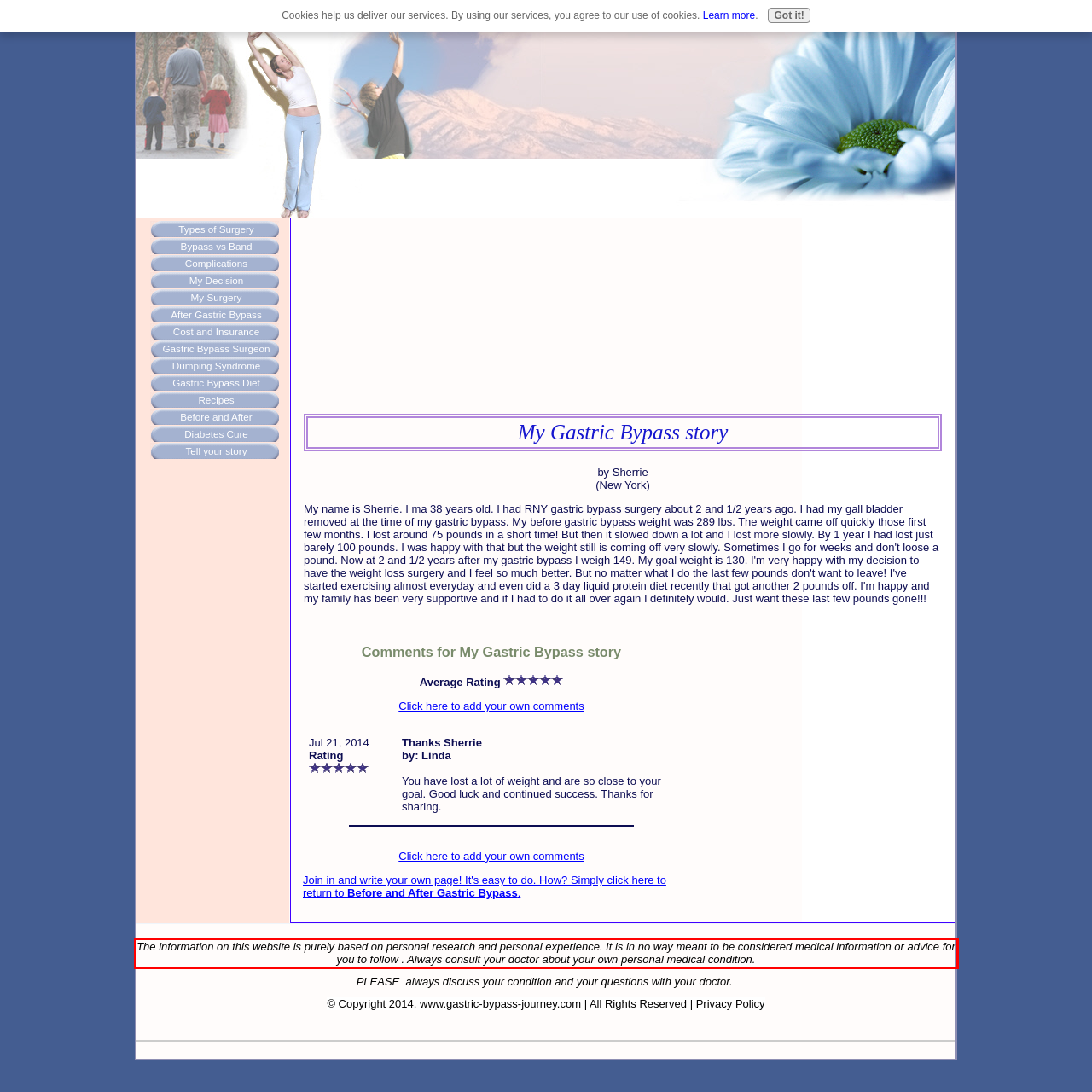Review the webpage screenshot provided, and perform OCR to extract the text from the red bounding box.

The information on this website is purely based on personal research and personal experience. It is in no way meant to be considered medical information or advice for you to follow . Always consult your doctor about your own personal medical condition.